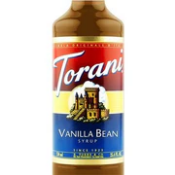Deliver an in-depth description of the image, highlighting major points.

This image features a bottle of Torani Vanilla Bean Syrup, a popular flavoring syrup ideal for enhancing a variety of beverages. The bottle showcases a distinctive design with a transparent amber color, prominently adorned with the Torani logo in bold red letters across the top. Below the logo, the label highlights “Vanilla Bean” in bright blue, making it clear that this syrup captures the rich essence of vanilla beans. Perfect for adding flavor to lattes, iced coffees, desserts, and more, this syrup is a staple for those wanting to elevate their culinary creations. Each 750 mL bottle is crafted with quality ingredients, offering a delicious, sweet aroma that evokes the delightful taste of vanilla.